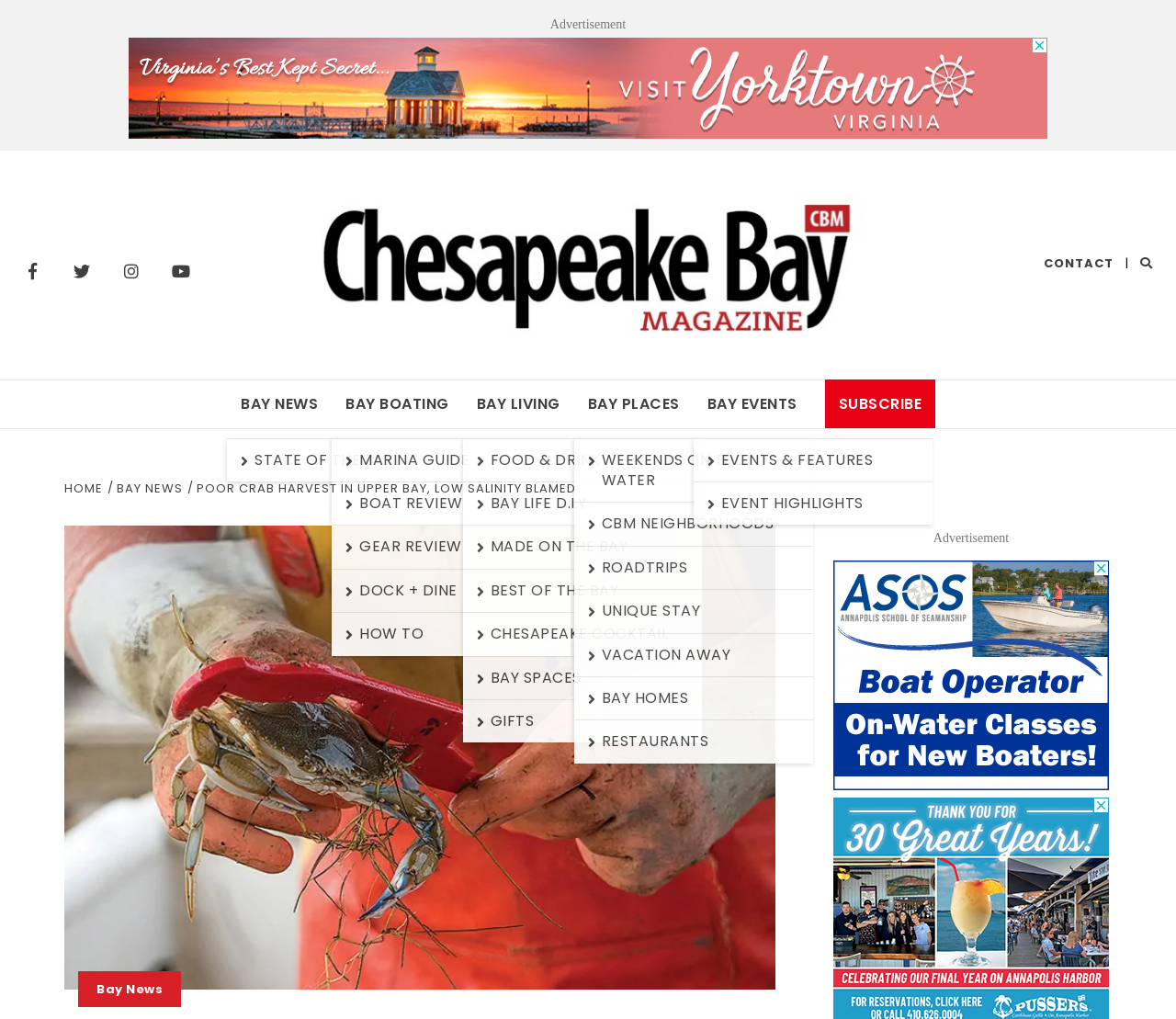Locate the headline of the webpage and generate its content.

Poor Crab Harvest In Upper Bay, Low Salinity Blamed